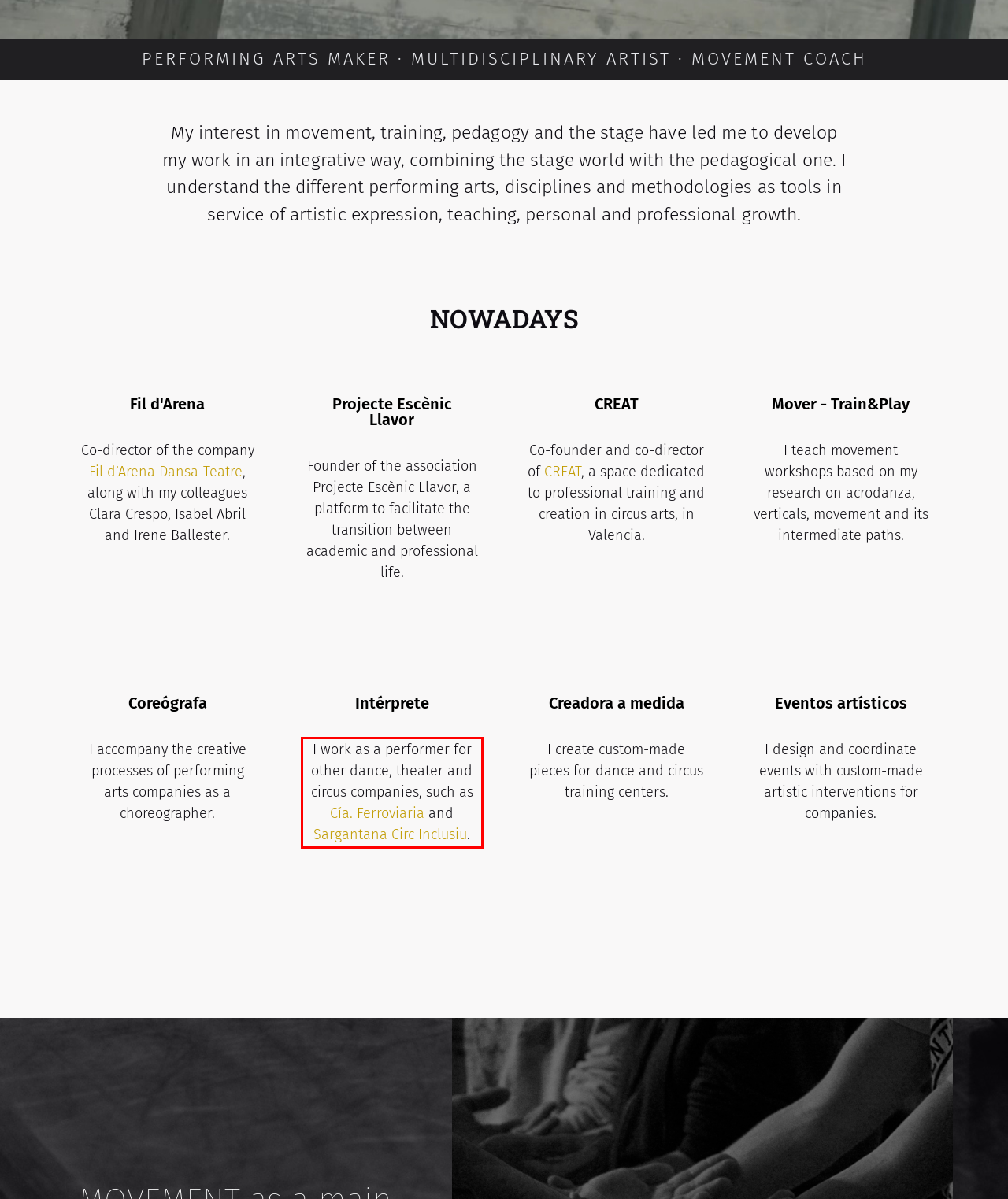Inspect the webpage screenshot that has a red bounding box and use OCR technology to read and display the text inside the red bounding box.

I work as a performer for other dance, theater and circus companies, such as Cía. Ferroviaria and Sargantana Circ Inclusiu.